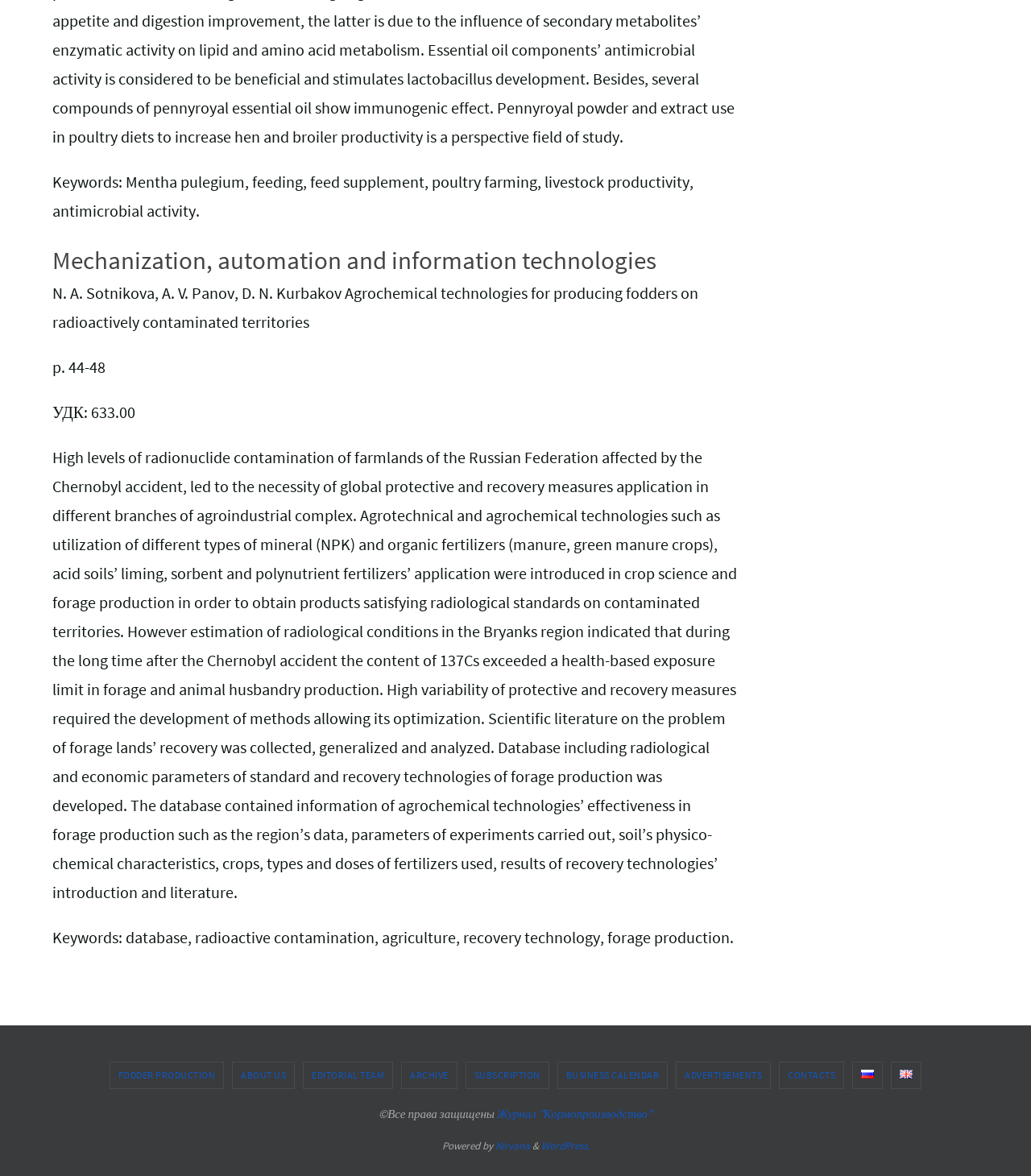Find the bounding box coordinates of the area to click in order to follow the instruction: "Read more about Big Noise programme".

None